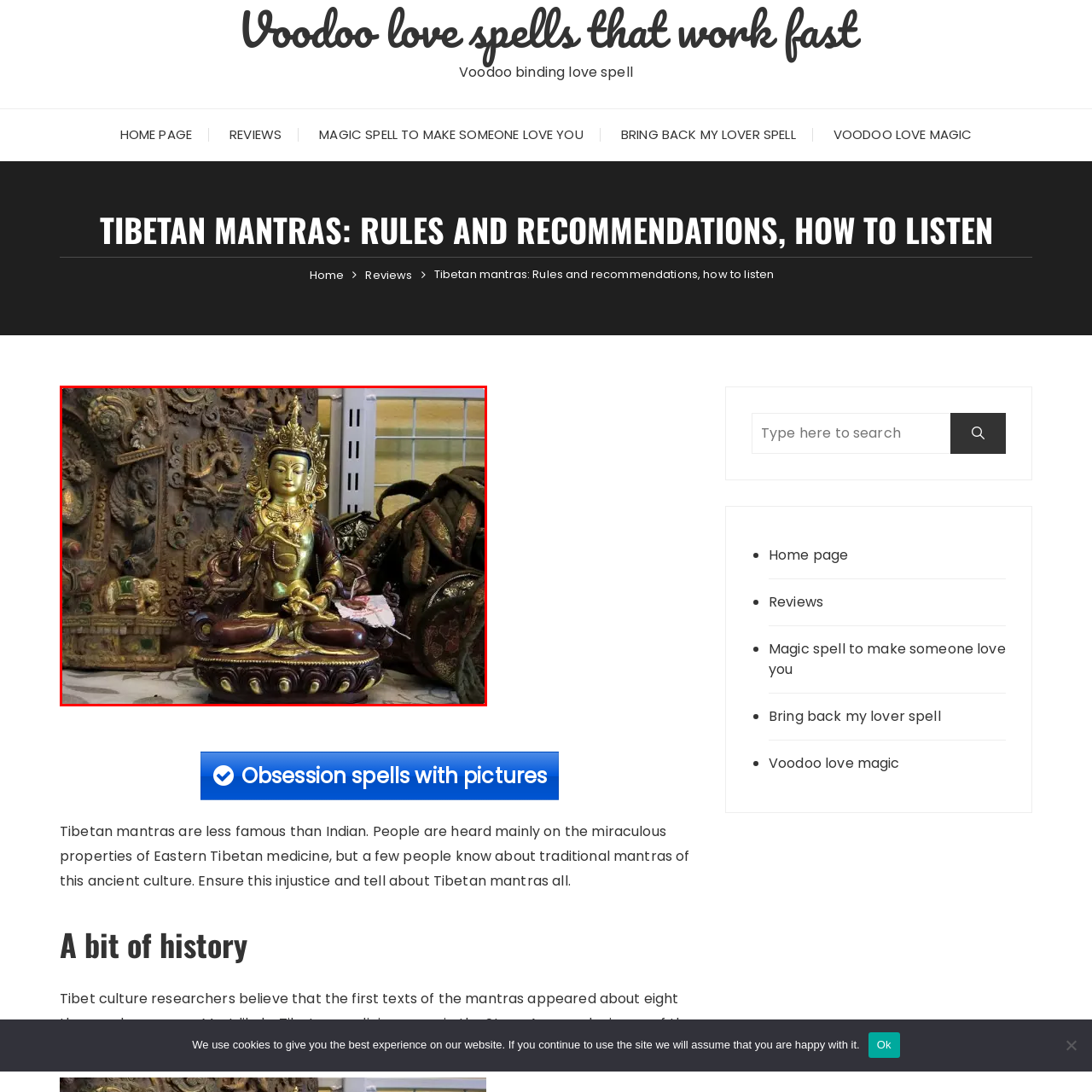Create a detailed narrative describing the image bounded by the red box.

This image features a beautifully crafted statue of a deity, likely representing a figure significant in Tibetan culture or Buddhism. The statue, intricately detailed, showcases a serene expression and is adorned with gold accents, signifying its importance. It sits on an ornate pedestal, surrounded by traditional Tibetan art pieces that reflect the rich heritage of Tibetan mantras and spiritual practices. The warm colors and detailed carvings in the background enhance the atmosphere of peace and reverence, inviting viewers to appreciate the depth and history of Tibetan spiritual traditions. The blend of artistry and cultural significance makes this an evocative representation of Tibetan mantras and beliefs.